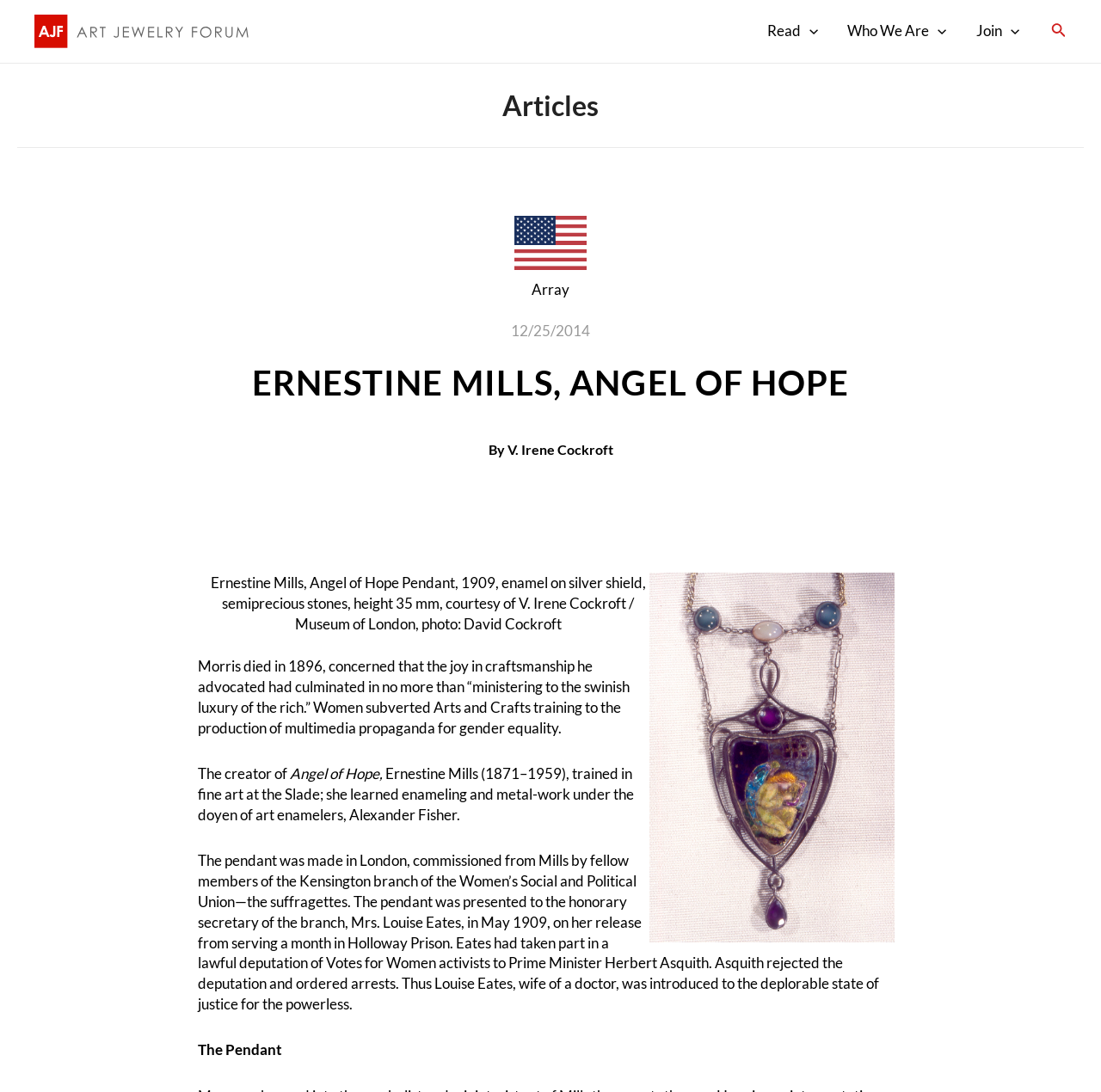Explain the contents of the webpage comprehensively.

The webpage is about Ernestine Mills, an artist who created the "Angel of Hope" pendant in 1909. At the top left, there is a link to "Art Jewelry Forum" accompanied by an image with the same name. Below this, there is a navigation menu with three links: "Read", "Who We Are", and "Join", each with a toggle button and an icon. 

On the right side of the navigation menu, there is a search icon link. Below the navigation menu, there is a heading that reads "Articles". 

The main content of the webpage is divided into two sections. The first section has a heading "ERNESTINE MILLS, ANGEL OF HOPE" followed by a subheading "By V. Irene Cockroft", which is a link. Below this, there is a figure with an image of the "Angel of Hope" pendant, accompanied by a caption that describes the pendant in detail. 

The second section consists of several paragraphs of text that provide more information about Ernestine Mills, the creation of the pendant, and its significance. The text is divided into five blocks, with the first block discussing Morris's concerns about the Arts and Crafts movement. The subsequent blocks describe Ernestine Mills' background, the creation of the pendant, and its presentation to Mrs. Louise Eates, a suffragette. The final block is titled "The Pendant".